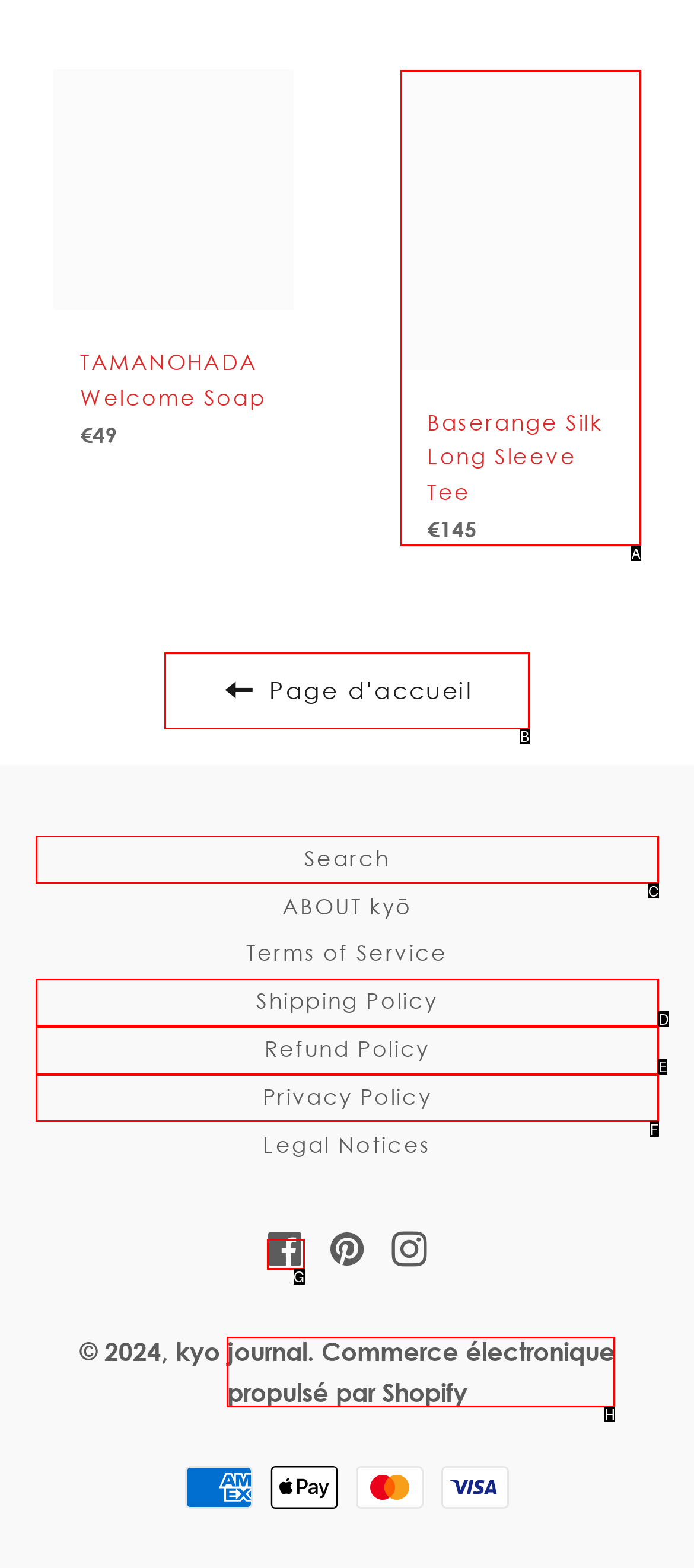Using the given description: Commerce électronique propulsé par Shopify, identify the HTML element that corresponds best. Answer with the letter of the correct option from the available choices.

H